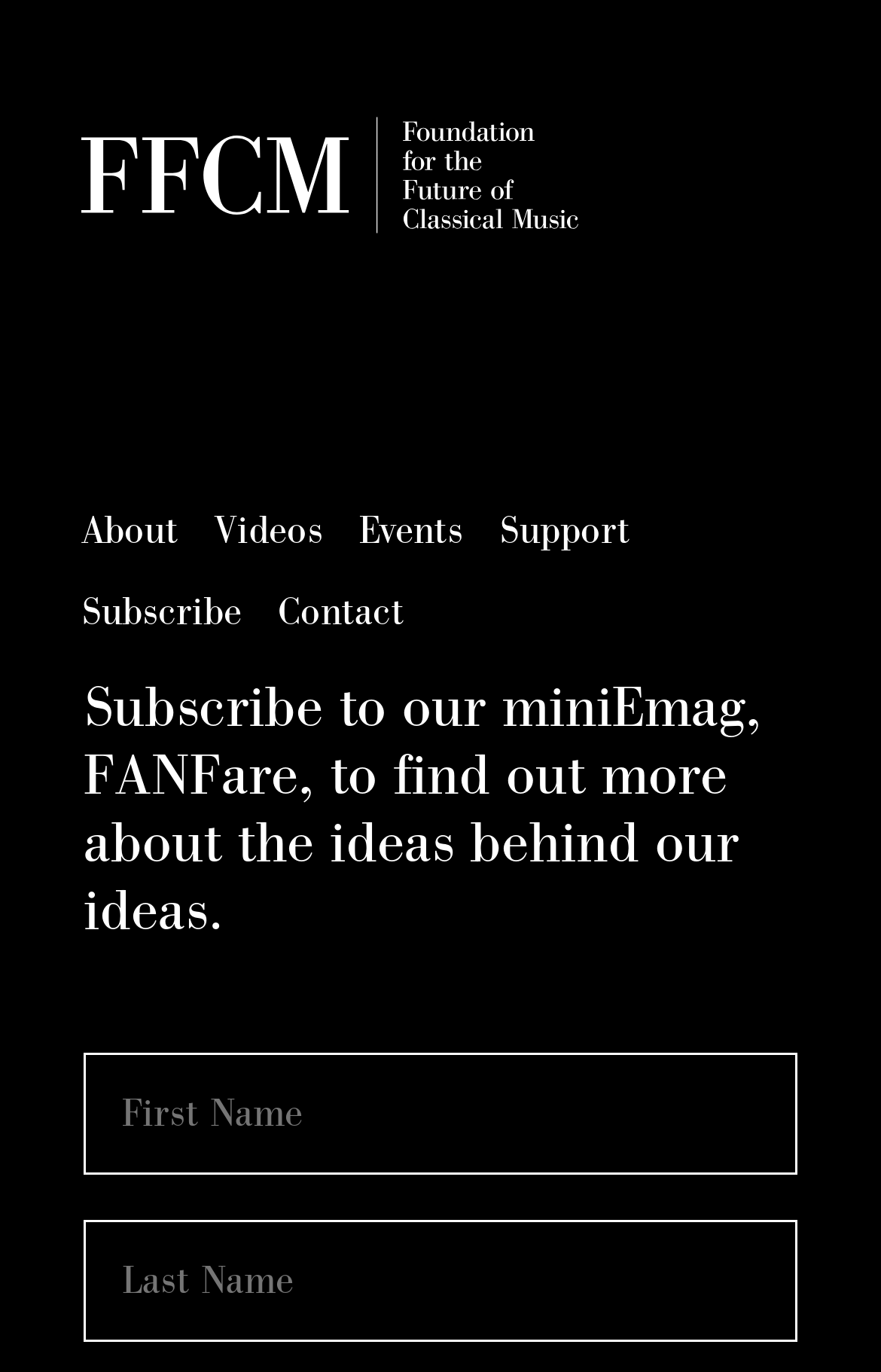Could you find the bounding box coordinates of the clickable area to complete this instruction: "Click on Subscribe link"?

[0.092, 0.429, 0.274, 0.462]